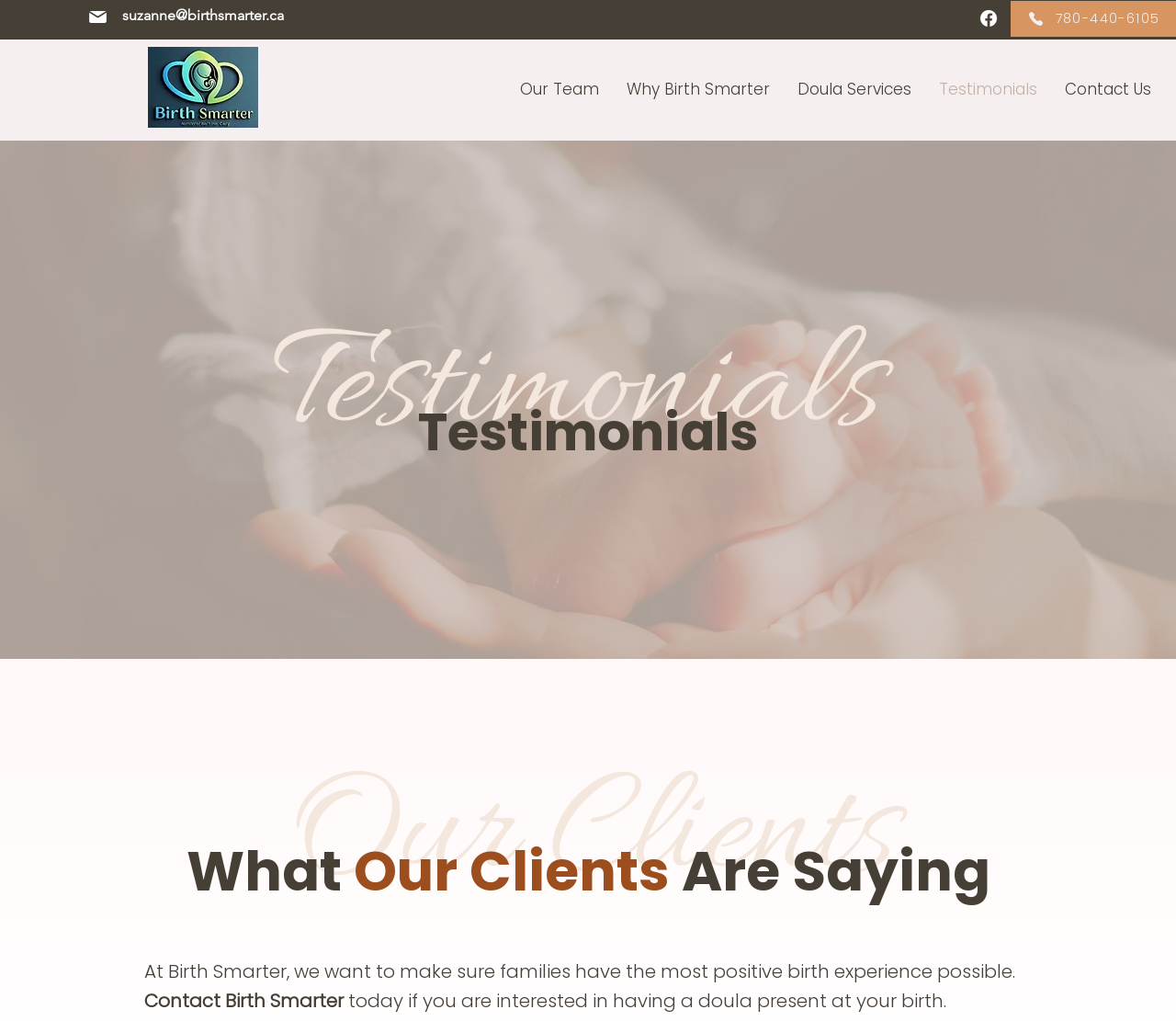Could you indicate the bounding box coordinates of the region to click in order to complete this instruction: "Go to Our Team page".

[0.43, 0.065, 0.521, 0.11]